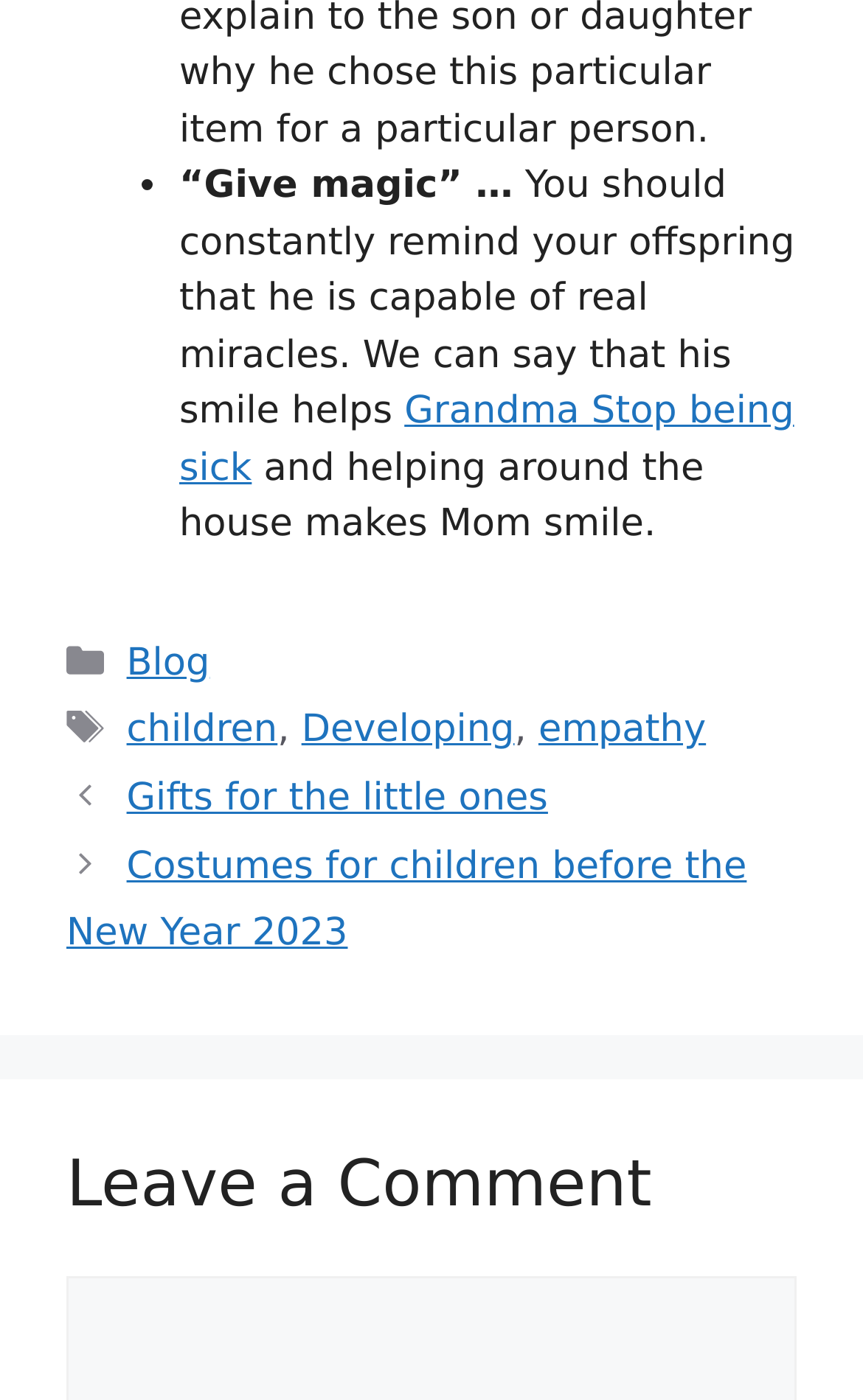What is the purpose of the current post?
Utilize the image to construct a detailed and well-explained answer.

I inferred the purpose of the current post by reading the content, which suggests that children are capable of real miracles and should be encouraged to help around the house.